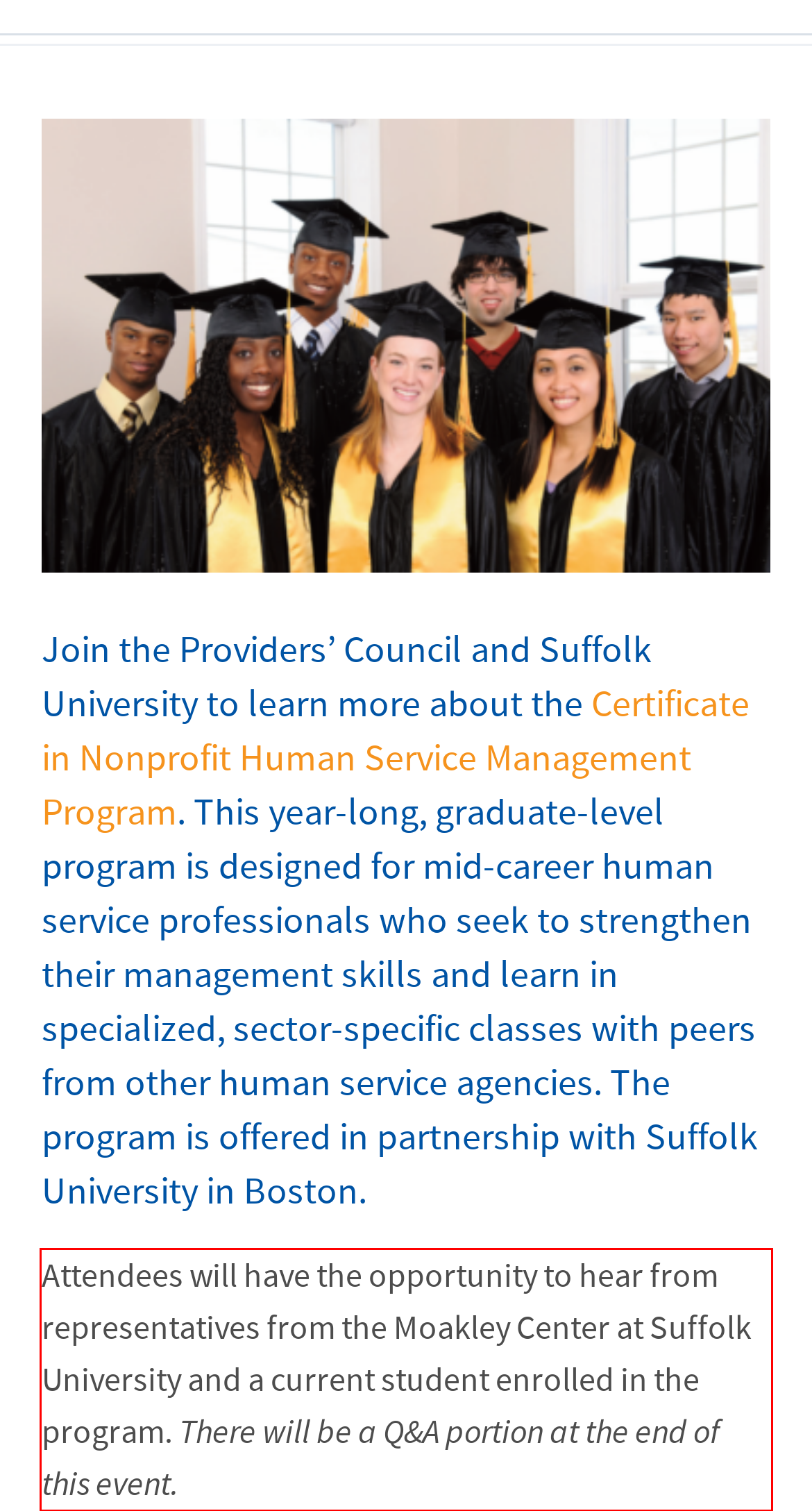You have a screenshot of a webpage, and there is a red bounding box around a UI element. Utilize OCR to extract the text within this red bounding box.

Attendees will have the opportunity to hear from representatives from the Moakley Center at Suffolk University and a current student enrolled in the program. There will be a Q&A portion at the end of this event.